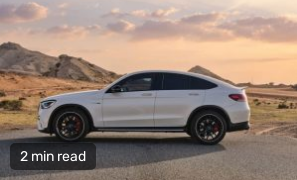Provide an in-depth description of the image you see.

The image features a sleek white car, positioned in profile against a scenic backdrop of rolling hills and a golden sunset, enhancing its modern design. The car's sporty aesthetics are accentuated by its distinctive wheels and low profile. In the bottom corner, a label indicates "2 min read," suggesting the accompanying article is a brief yet informative piece, likely discussing topics related to vehicle rental procedures or relevant automotive advice. The overall composition of the image invites viewers to engage with the content, promising a quick read on an interesting subject.